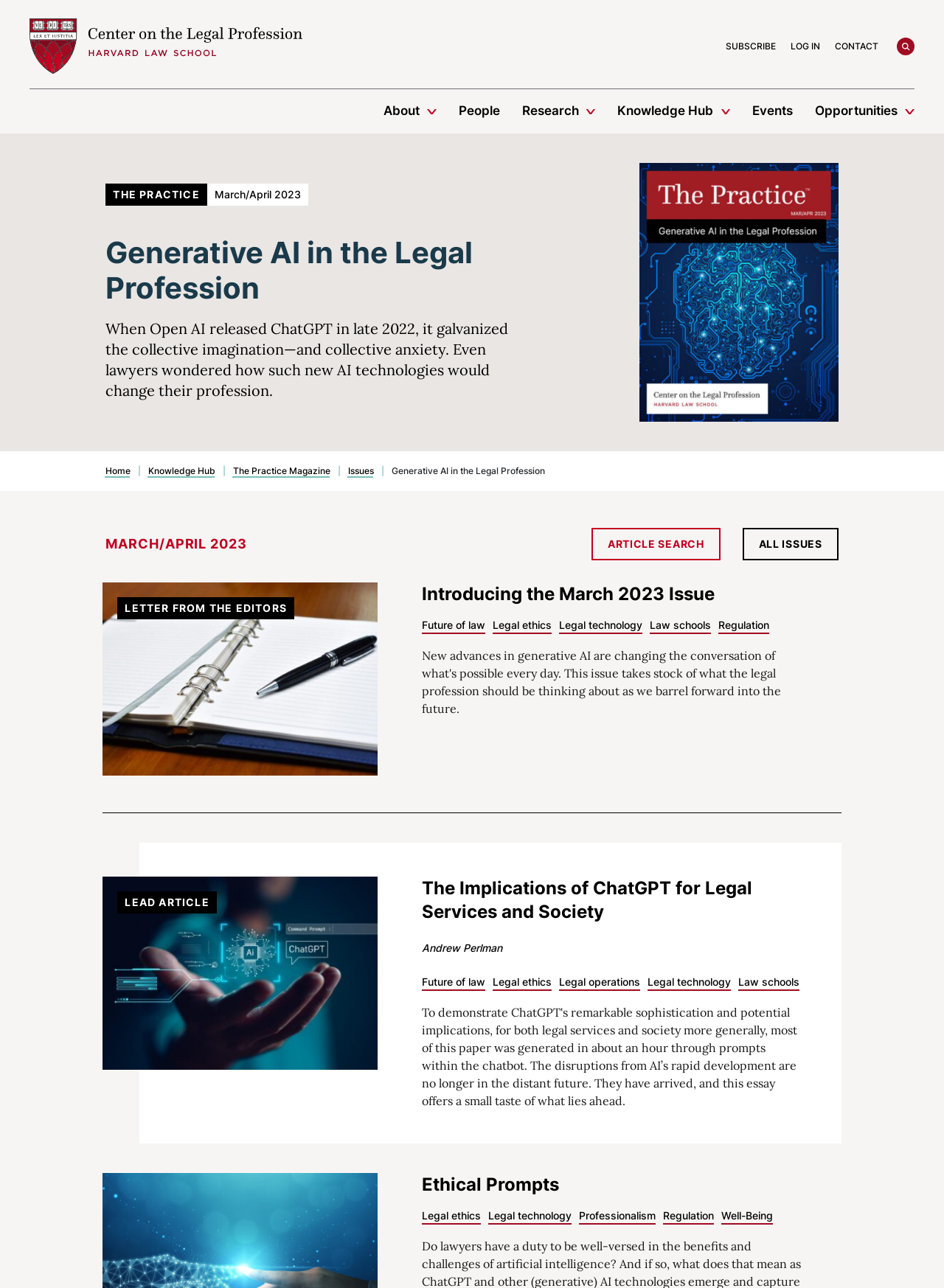What is the theme of the image on the cover of The Practice magazine?
Give a comprehensive and detailed explanation for the question.

The theme of the image can be found in the image description, which says 'A brain made of circuit boards on the cover of The Practice for March April 2023 on Generative AI in the Legal Profession'.